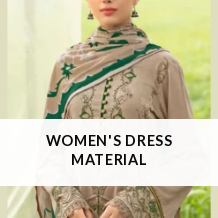Carefully examine the image and provide an in-depth answer to the question: What is emphasized in the fabric?

The image highlights the intricate embroidery and elegant design of the fabric, emphasizing its rich textures and detailed craftsmanship, which are the key features of the women's dress material.